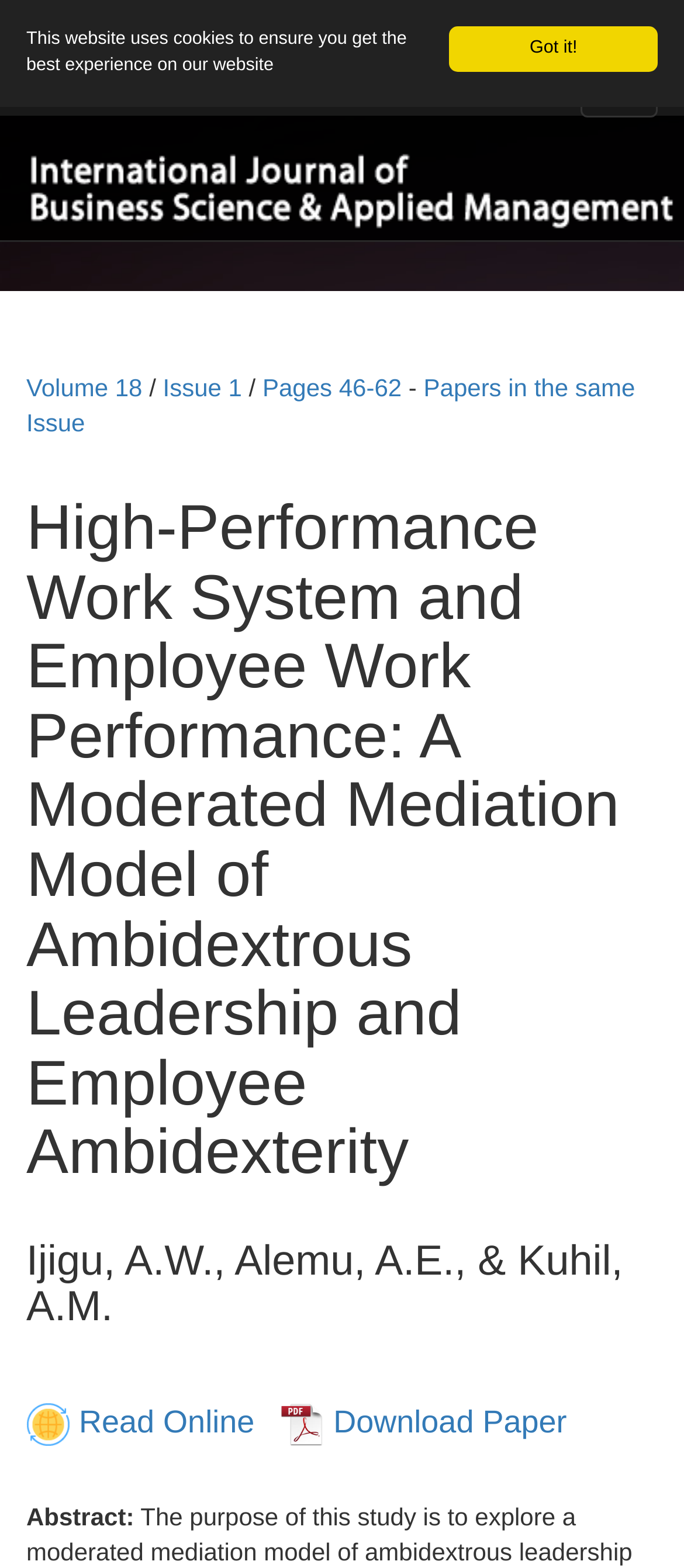Determine the coordinates of the bounding box that should be clicked to complete the instruction: "Download the paper". The coordinates should be represented by four float numbers between 0 and 1: [left, top, right, bottom].

[0.41, 0.896, 0.829, 0.918]